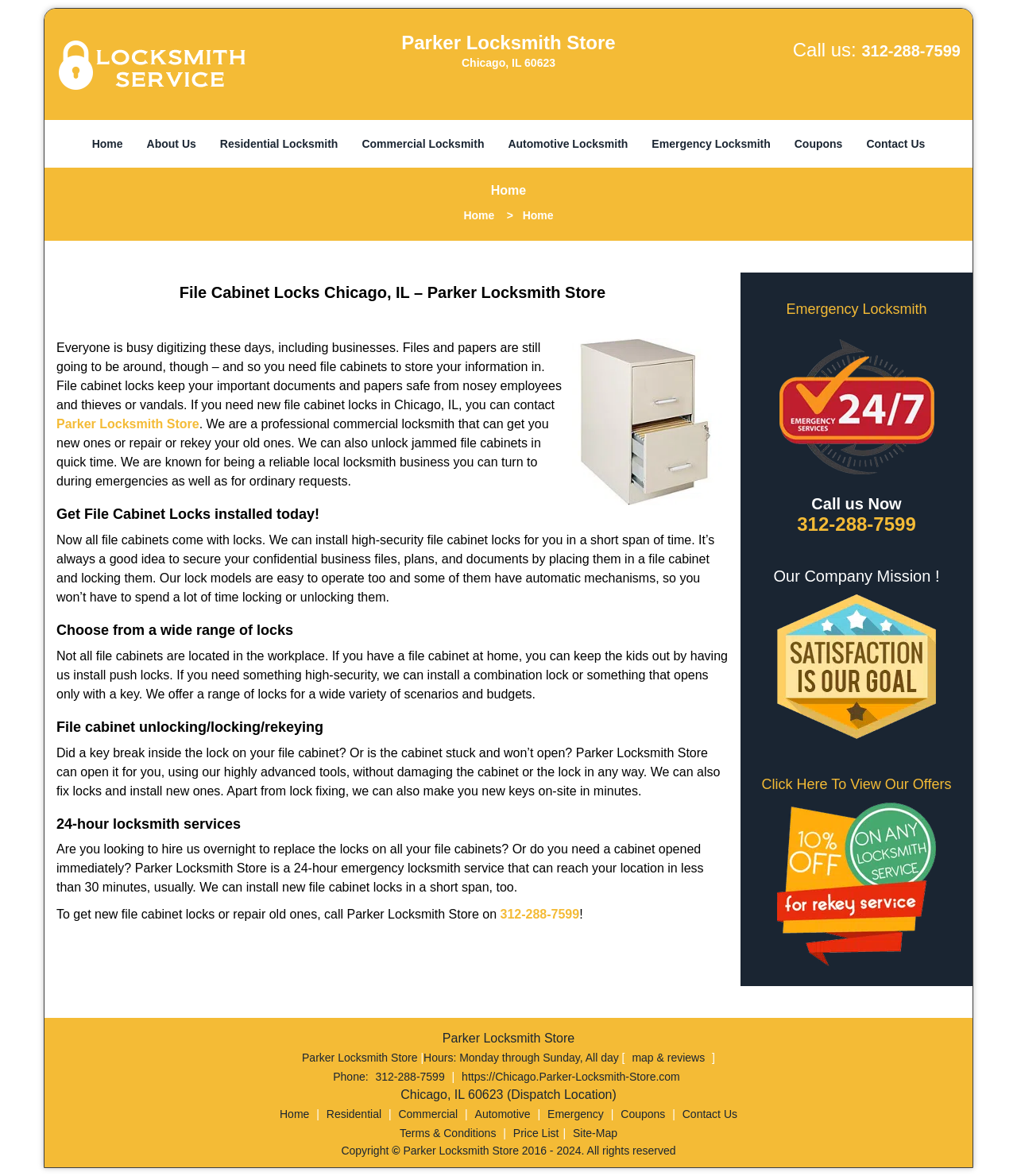Specify the bounding box coordinates of the element's region that should be clicked to achieve the following instruction: "Contact Parker Locksmith Store". The bounding box coordinates consist of four float numbers between 0 and 1, in the format [left, top, right, bottom].

[0.84, 0.109, 0.921, 0.136]